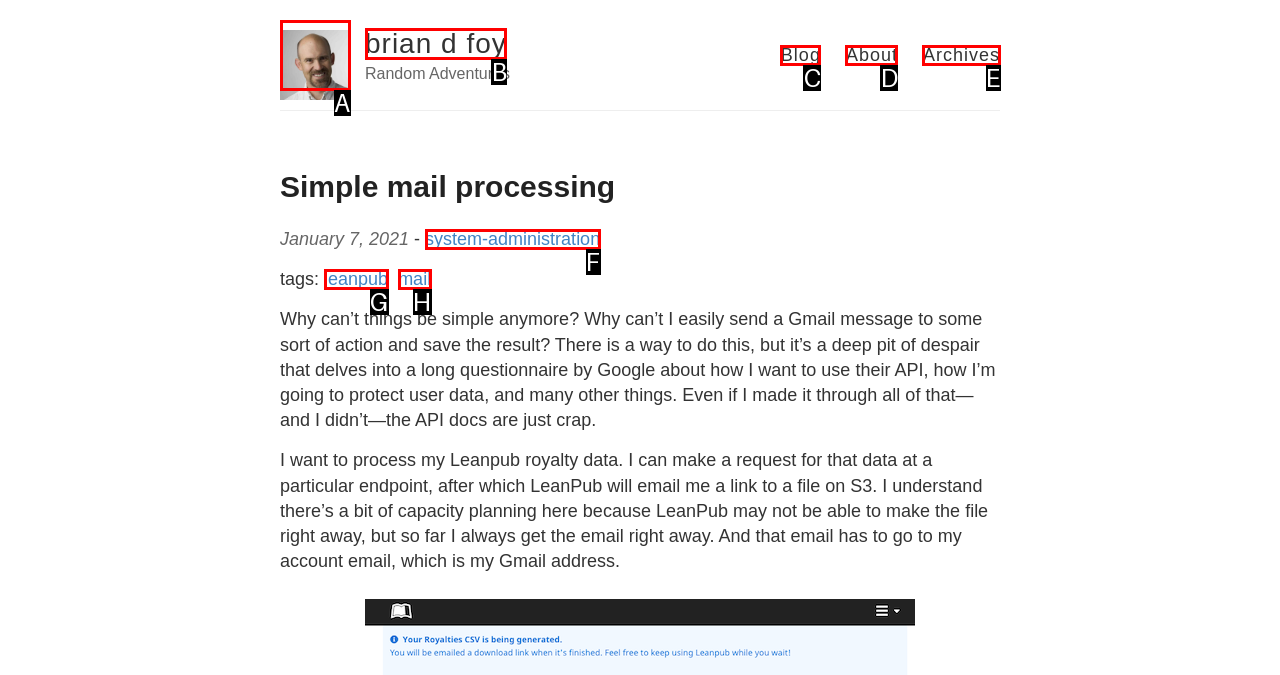Which option corresponds to the following element description: brian d foy?
Please provide the letter of the correct choice.

B